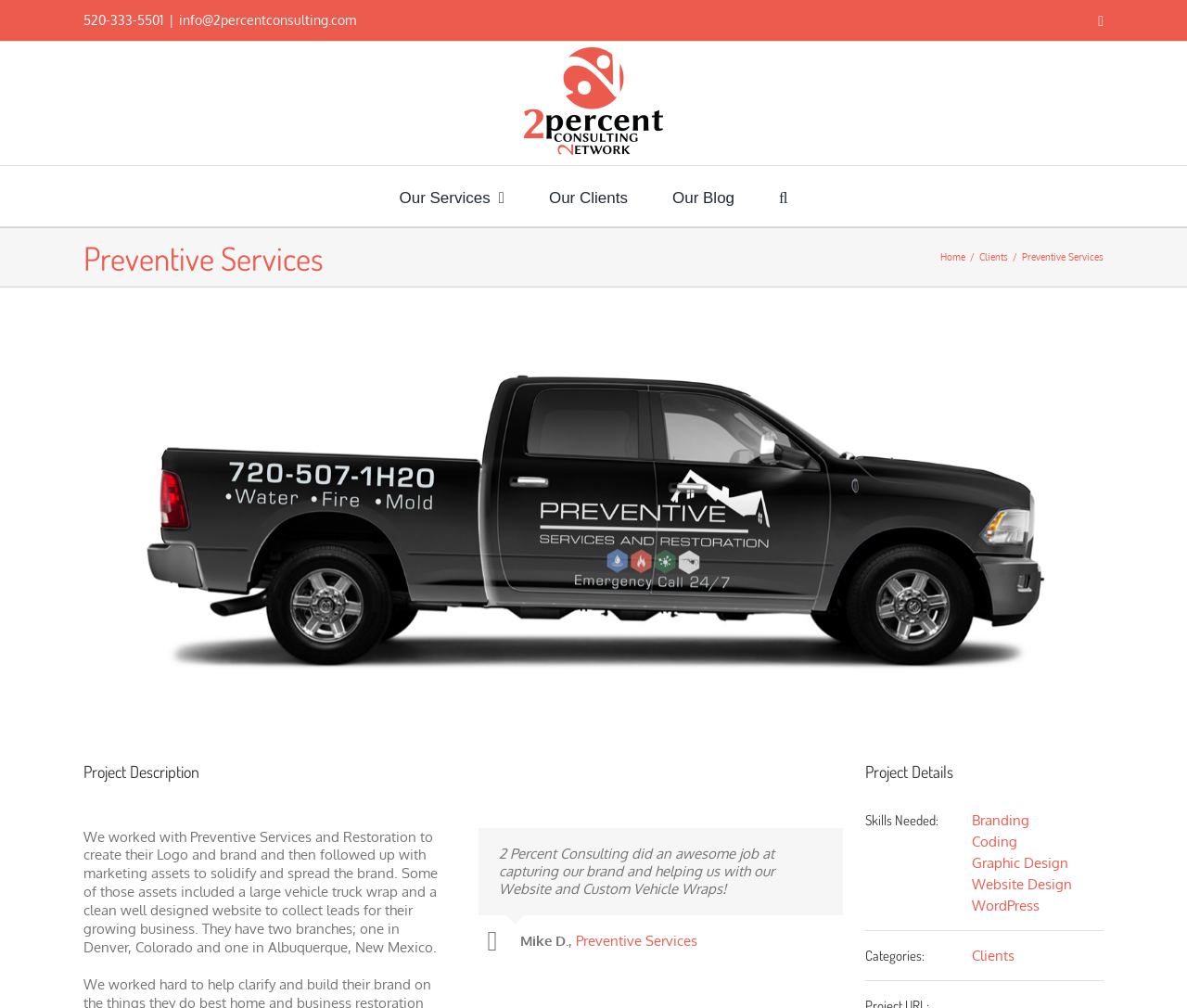Determine the bounding box coordinates for the clickable element to execute this instruction: "Read the project description". Provide the coordinates as four float numbers between 0 and 1, i.e., [left, top, right, bottom].

[0.07, 0.821, 0.369, 0.949]